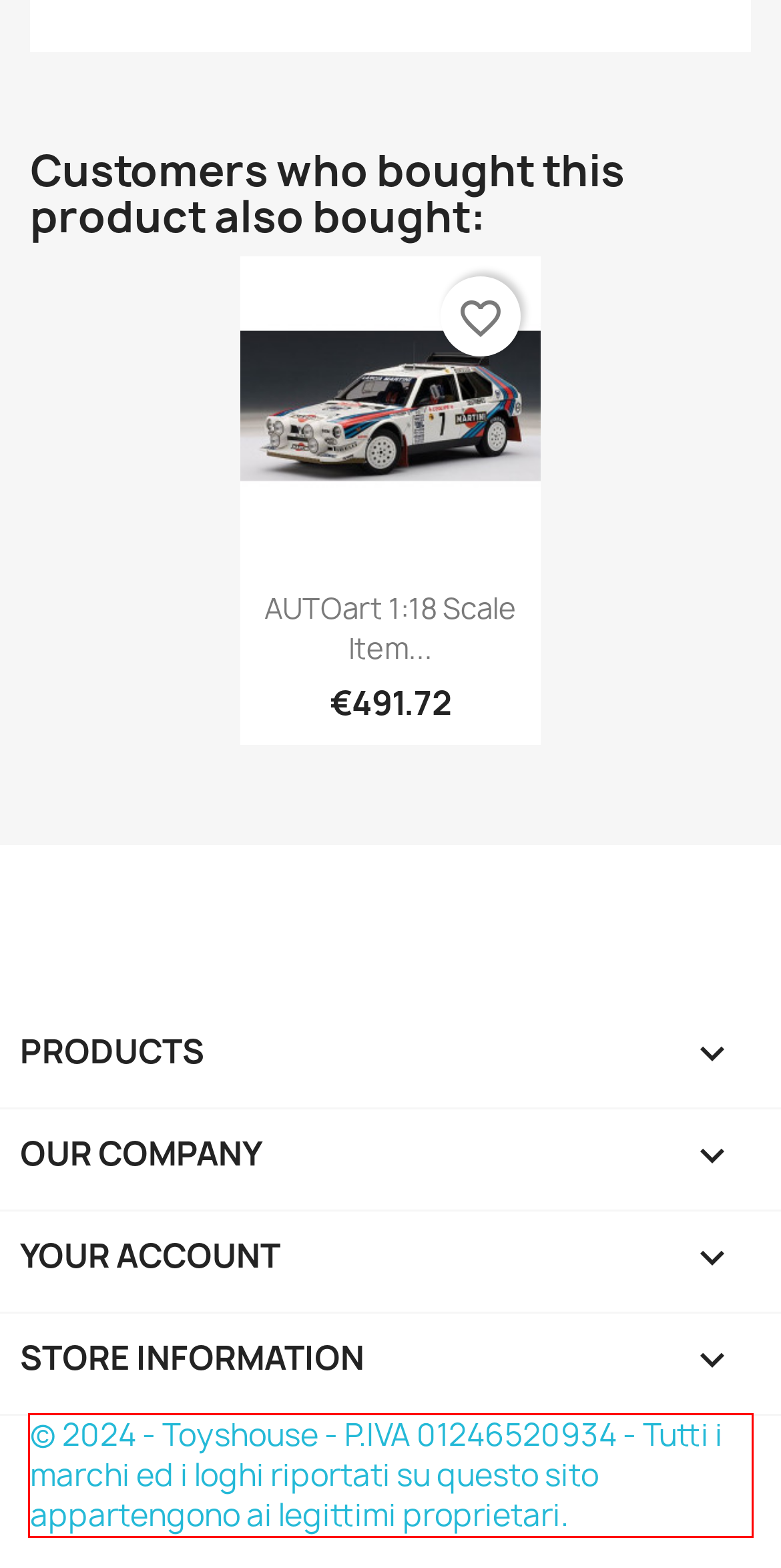Examine the webpage screenshot and use OCR to recognize and output the text within the red bounding box.

© 2024 - Toyshouse - P.IVA 01246520934 - Tutti i marchi ed i loghi riportati su questo sito appartengono ai legittimi proprietari.